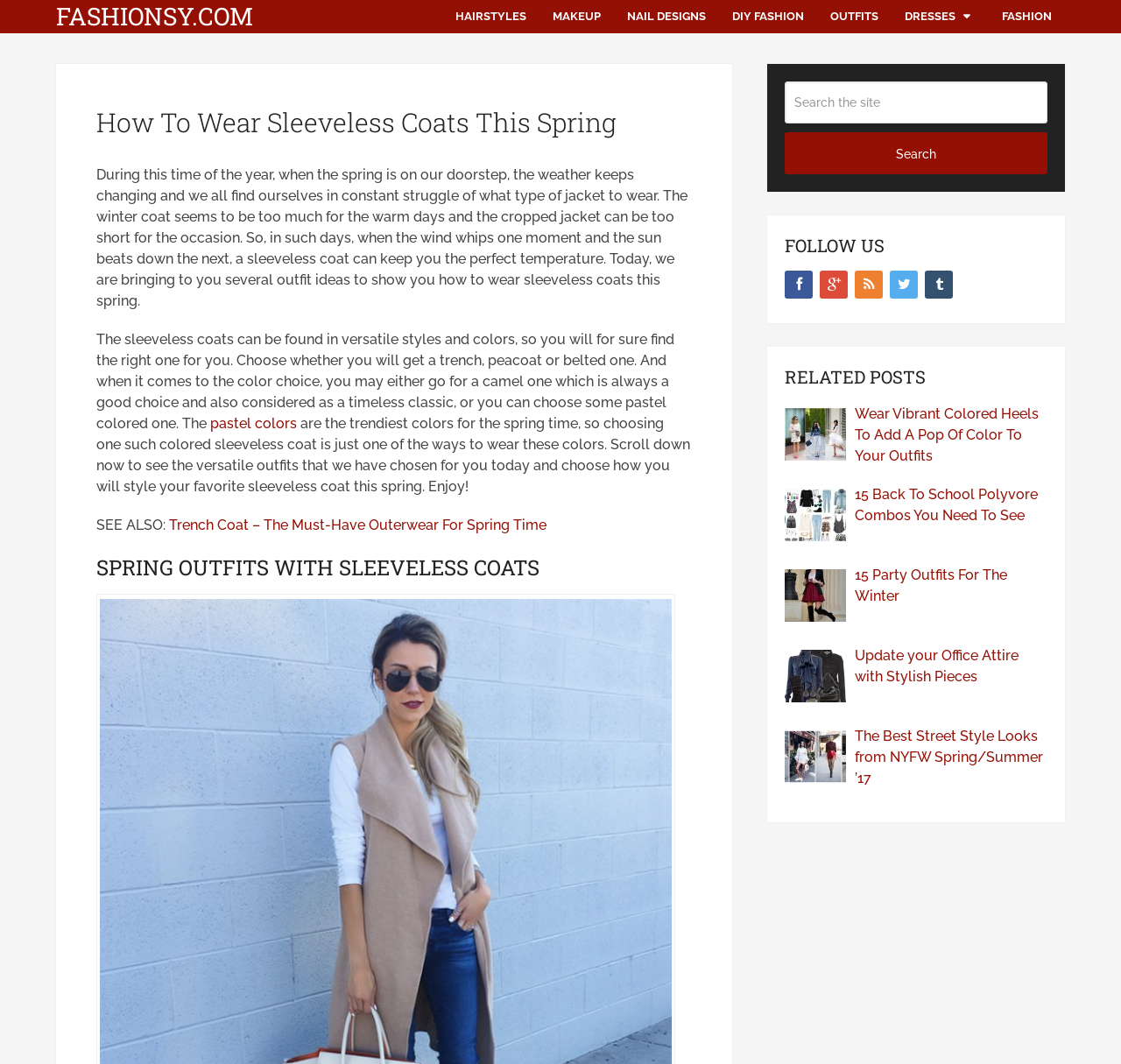What is the purpose of the search box?
Use the image to give a comprehensive and detailed response to the question.

The search box is provided to allow users to search the site for specific content, as indicated by the placeholder text 'Search the site'.